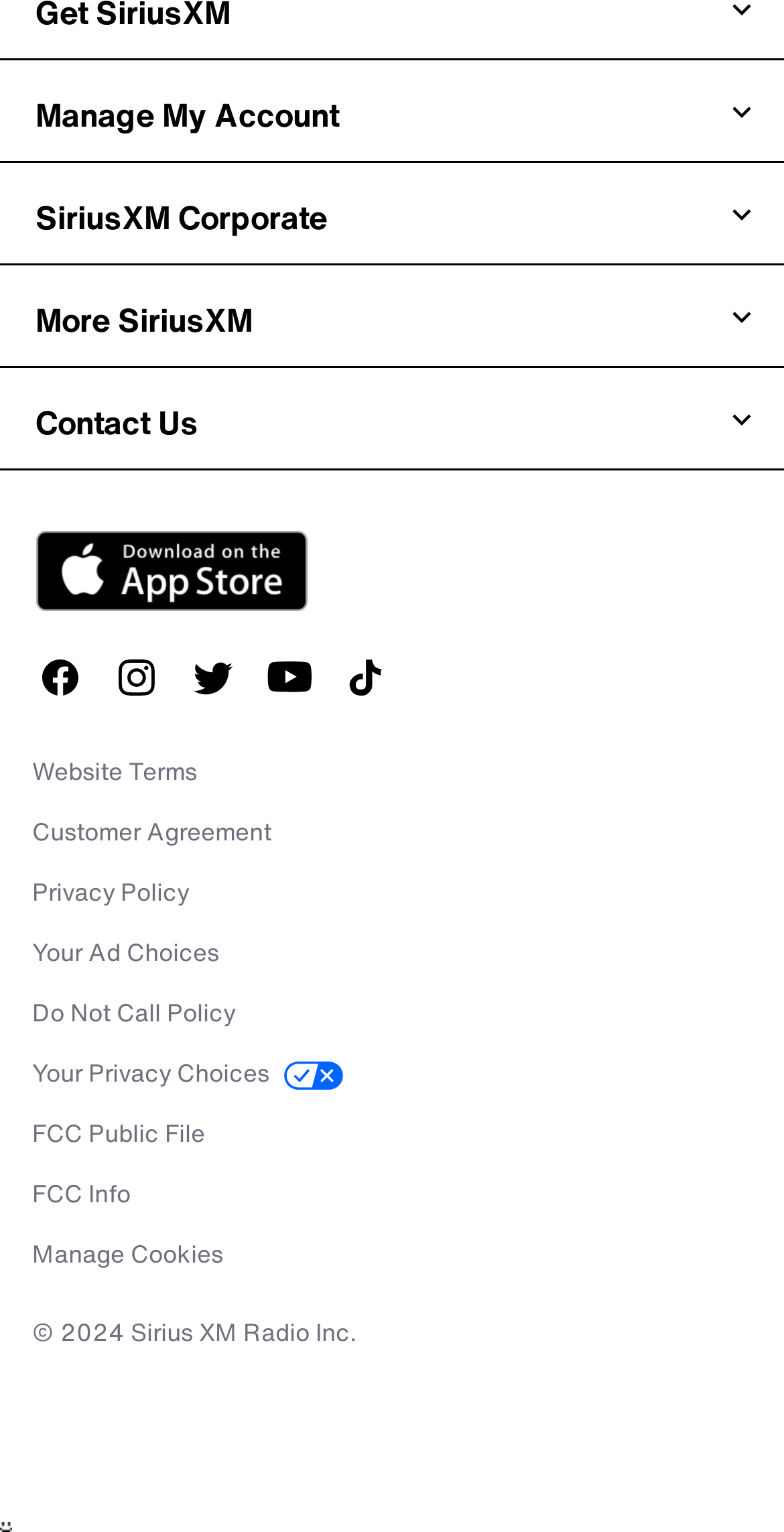What is the year of the copyright? Analyze the screenshot and reply with just one word or a short phrase.

2024